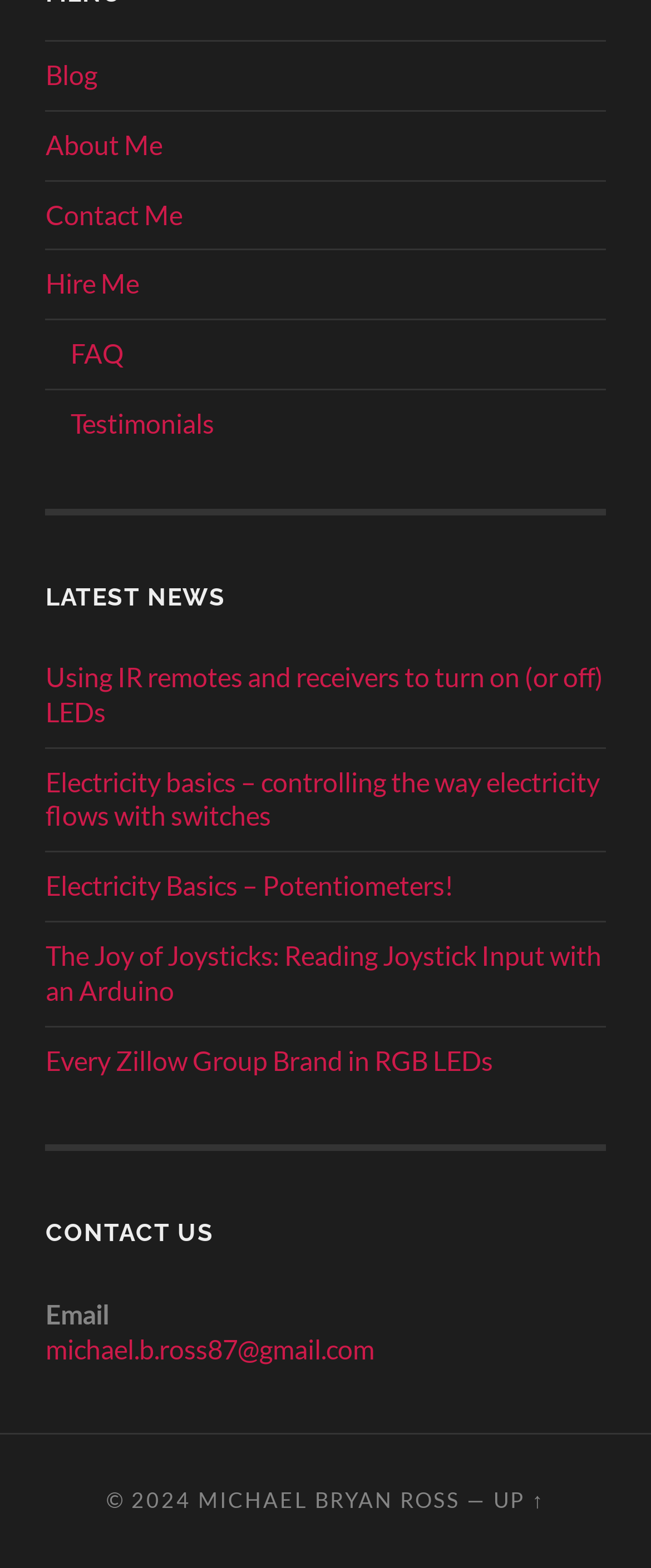Provide the bounding box coordinates of the area you need to click to execute the following instruction: "read latest news".

[0.07, 0.371, 0.93, 0.389]